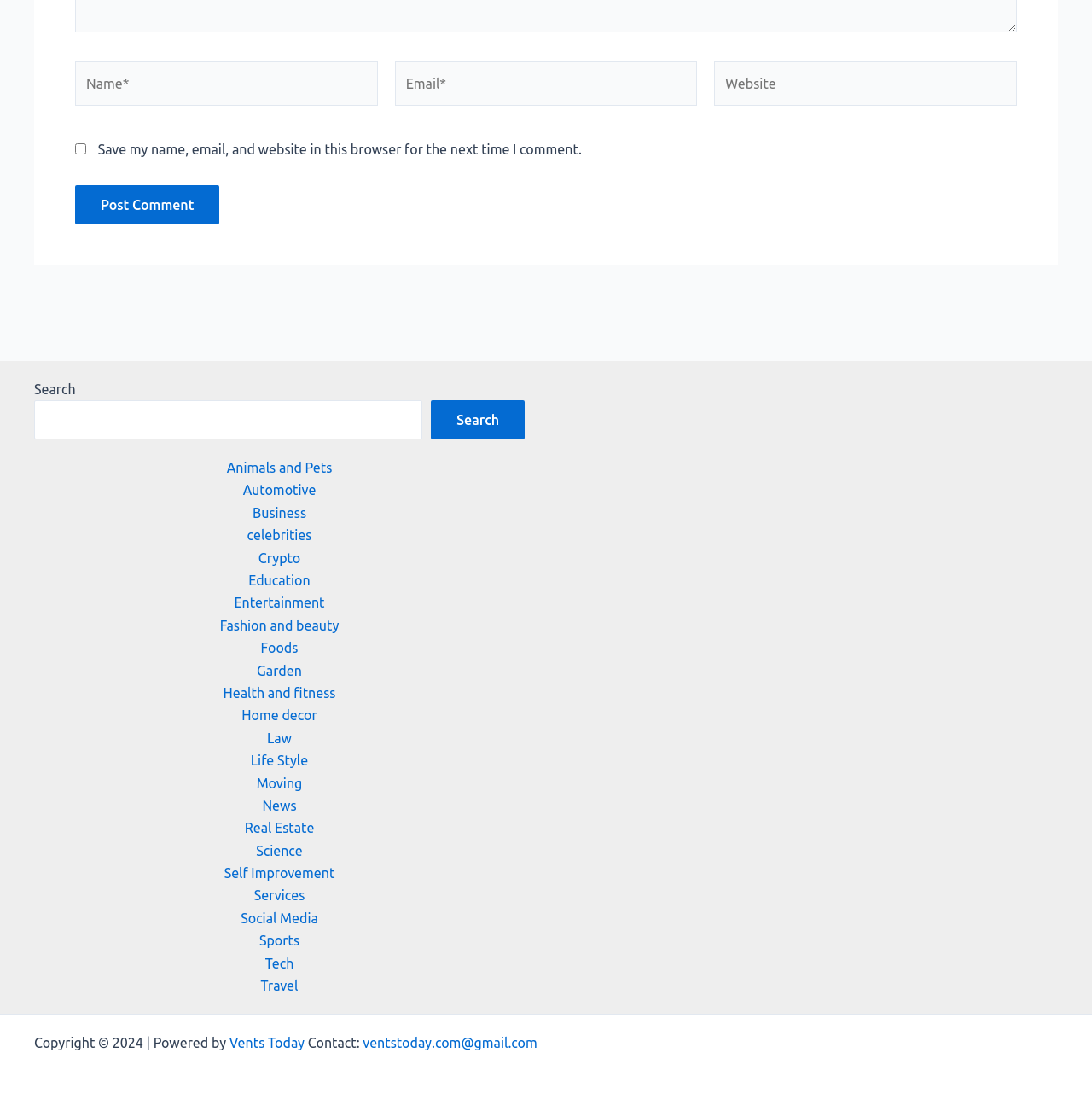Specify the bounding box coordinates of the area that needs to be clicked to achieve the following instruction: "Contact via email".

[0.332, 0.927, 0.492, 0.941]